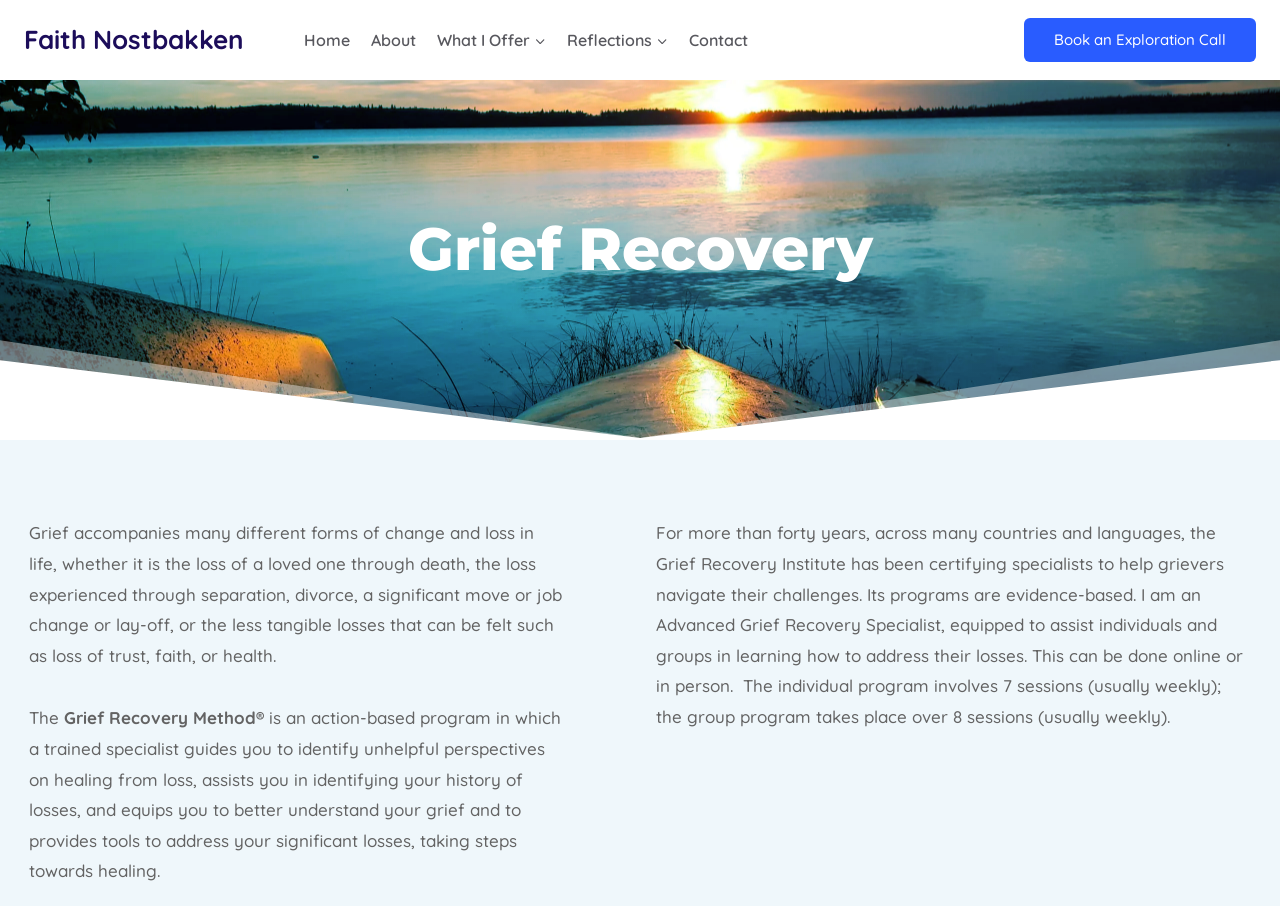What is the purpose of the Grief Recovery Method?
Answer briefly with a single word or phrase based on the image.

To address significant losses